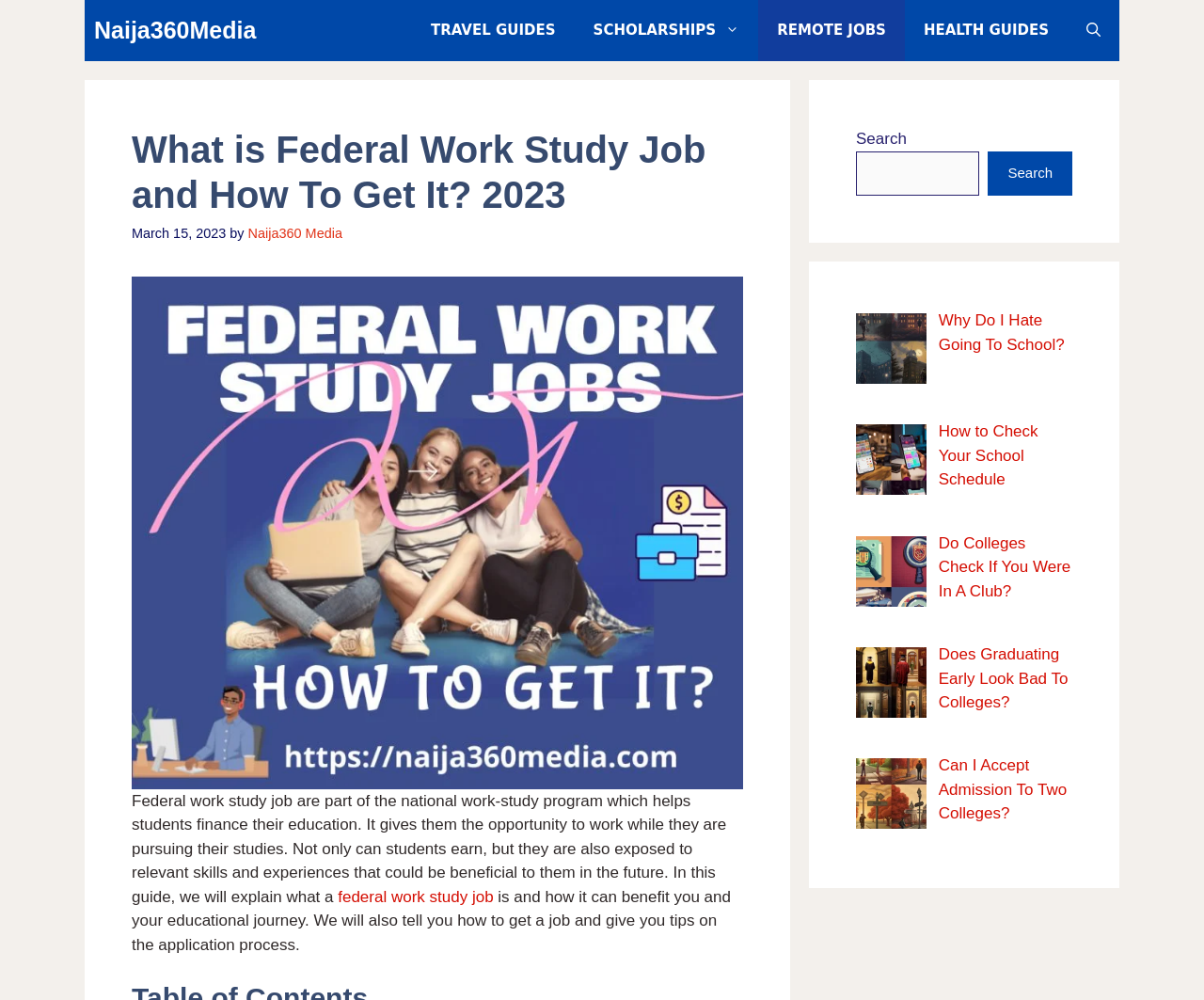Please provide a detailed answer to the question below based on the screenshot: 
What is the purpose of the Federal Work Study Job?

According to the webpage content, the purpose of the Federal Work Study Job is to help students finance their education by working while pursuing their studies, and also to provide them with relevant skills and experiences.